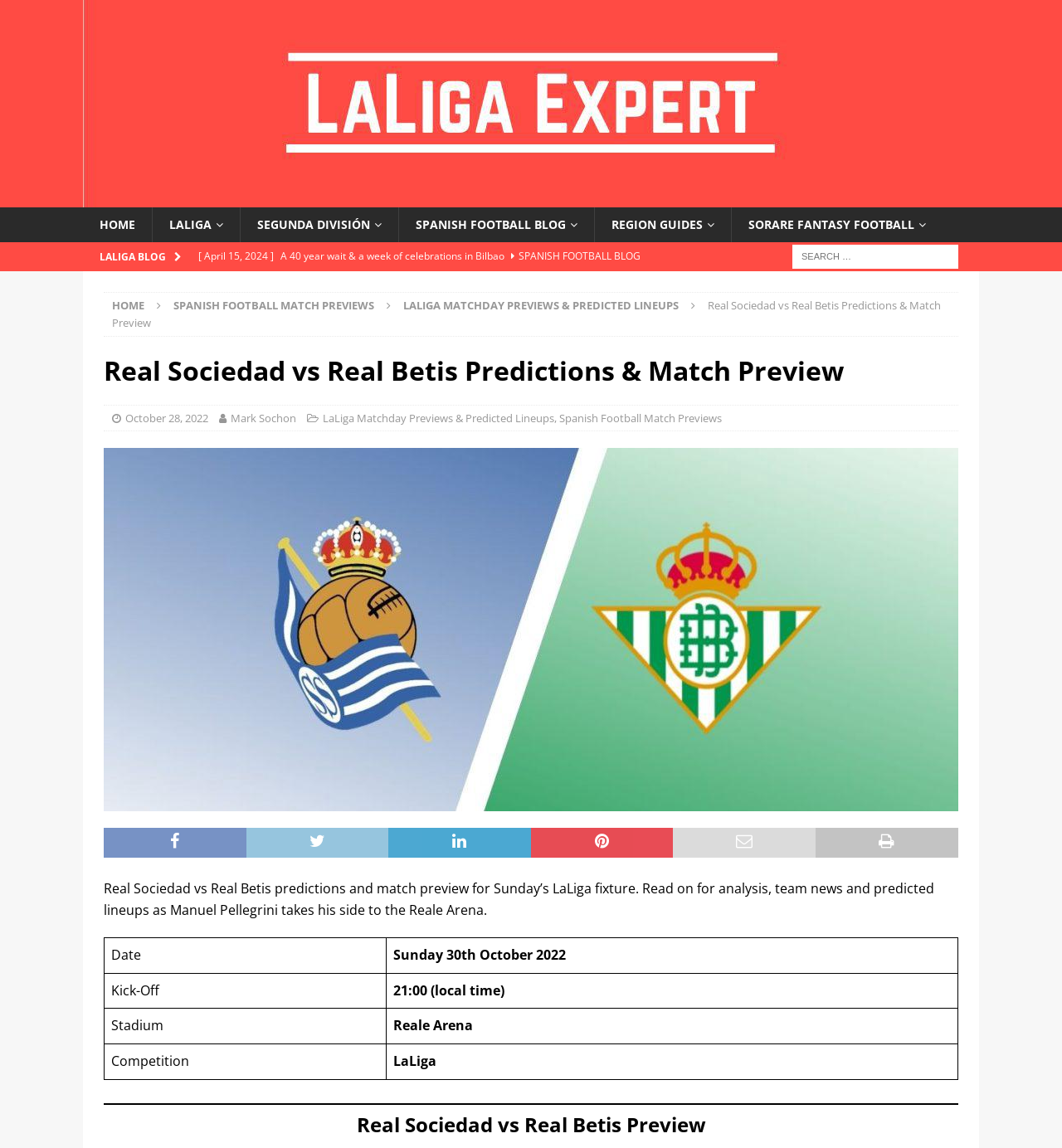Provide your answer to the question using just one word or phrase: Who is the author of the match preview?

Mark Sochon